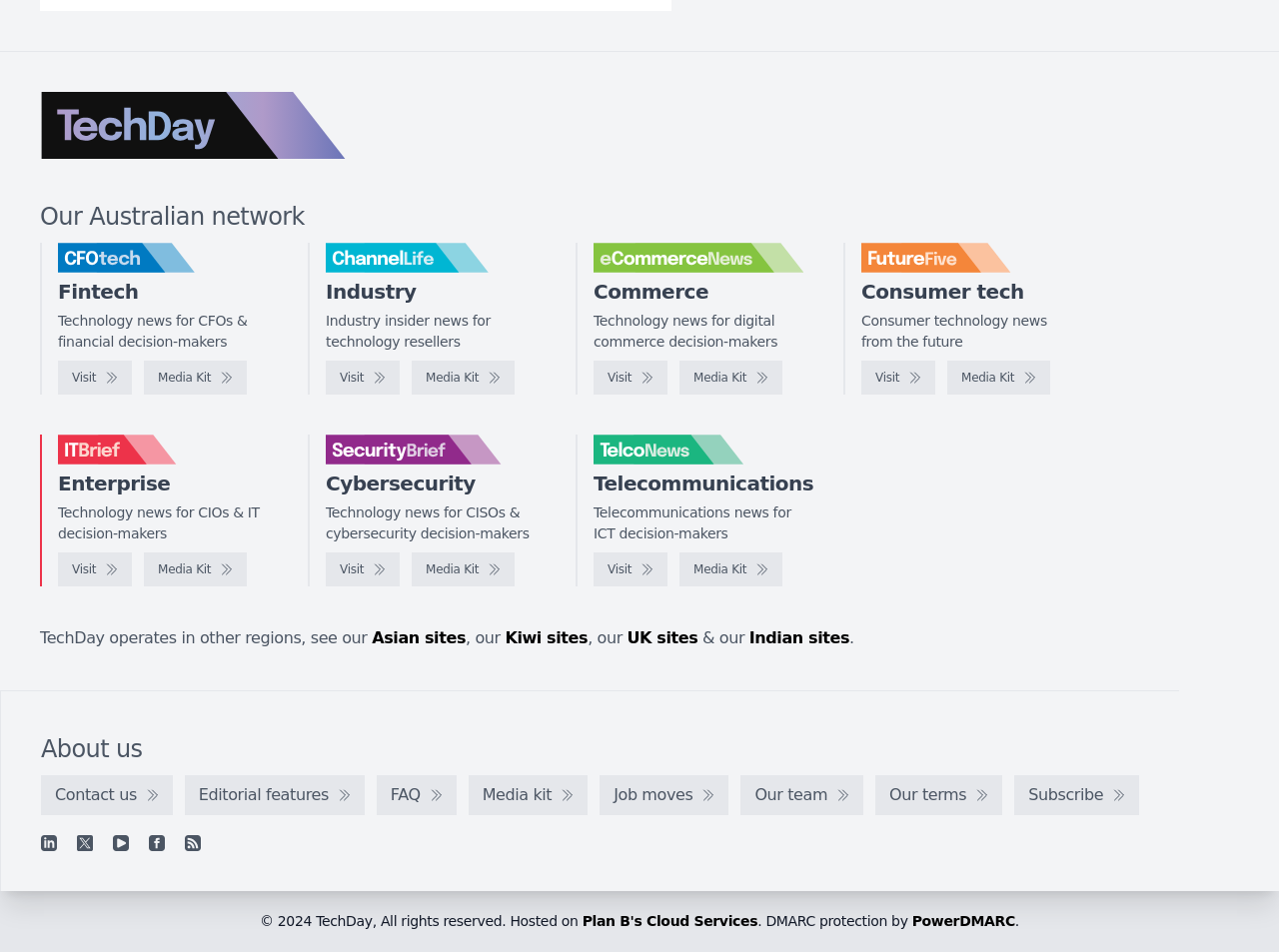Identify the bounding box coordinates of the part that should be clicked to carry out this instruction: "Contact us".

[0.032, 0.814, 0.135, 0.856]